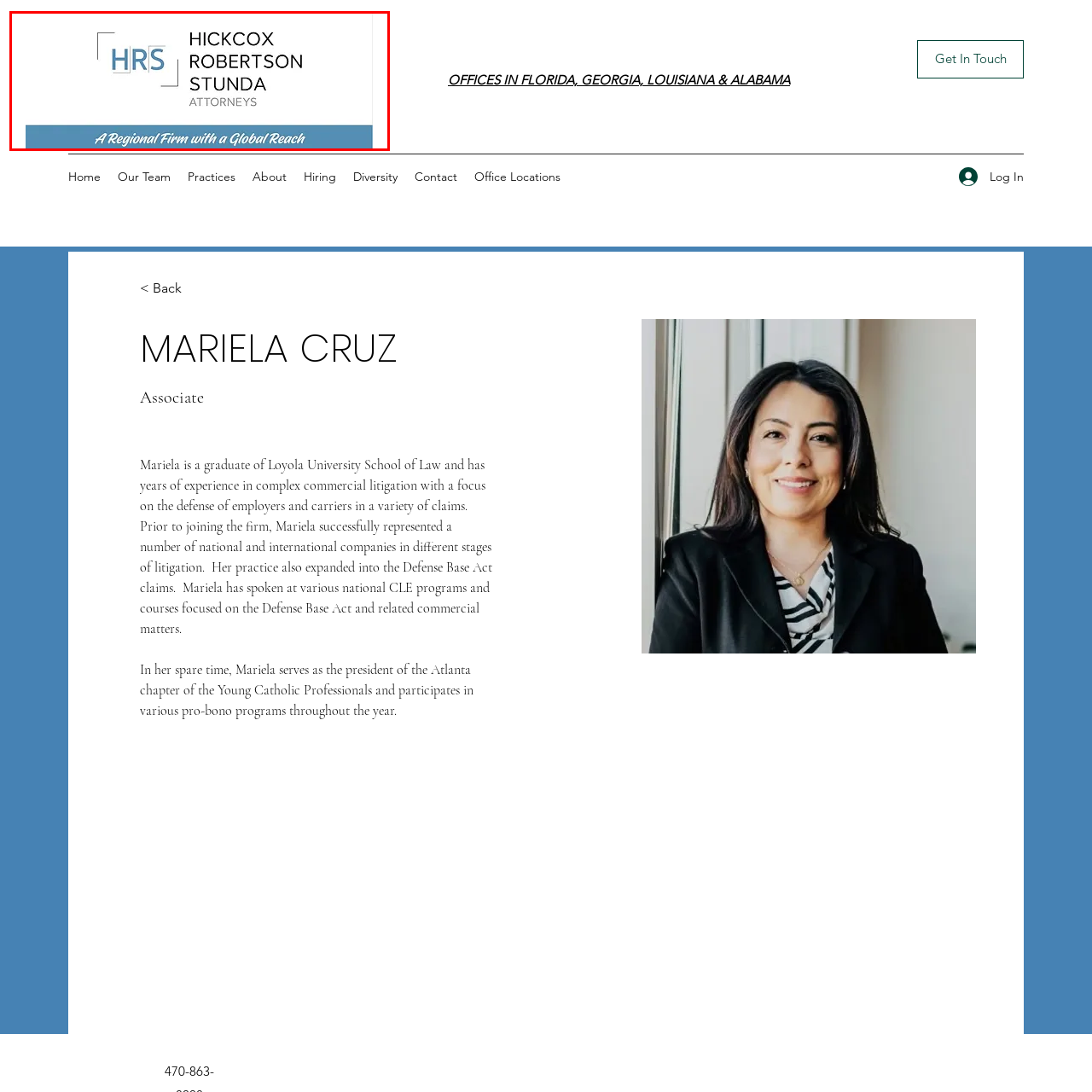Give a detailed account of the scene depicted within the red boundary.

The image features the title page of the law firm "Hickcox Robertson Stunda," showcasing the firm's branding and identity. Prominently displayed is the abbreviation 'HRS' in a stylish blue font, followed by the full name of the firm in a sleek, modern typeface. Beneath the firm's name, the word "ATTORNEYS" emphasizes the legal services offered. The tagline "A Regional Firm with a Global Reach" is presented in an elegant script, suggesting the firm’s commitment to providing comprehensive legal assistance rooted in local expertise but extending to a wider, international scope. This design reflects professionalism and a modern approach to legal practice.